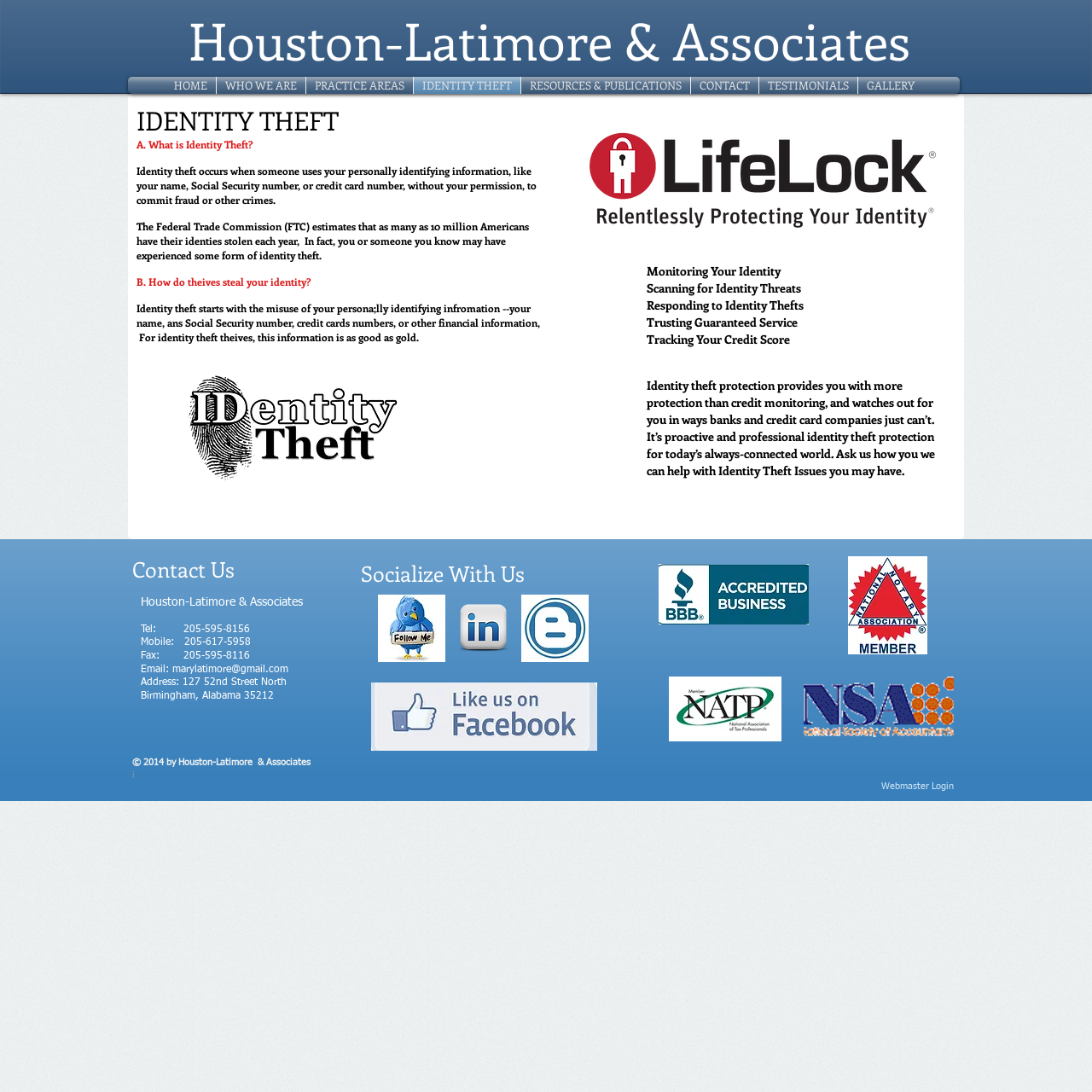What is the address of the law firm?
Please give a detailed answer to the question using the information shown in the image.

I found the answer by looking at the contact information section at the bottom of the webpage, where the address is listed.